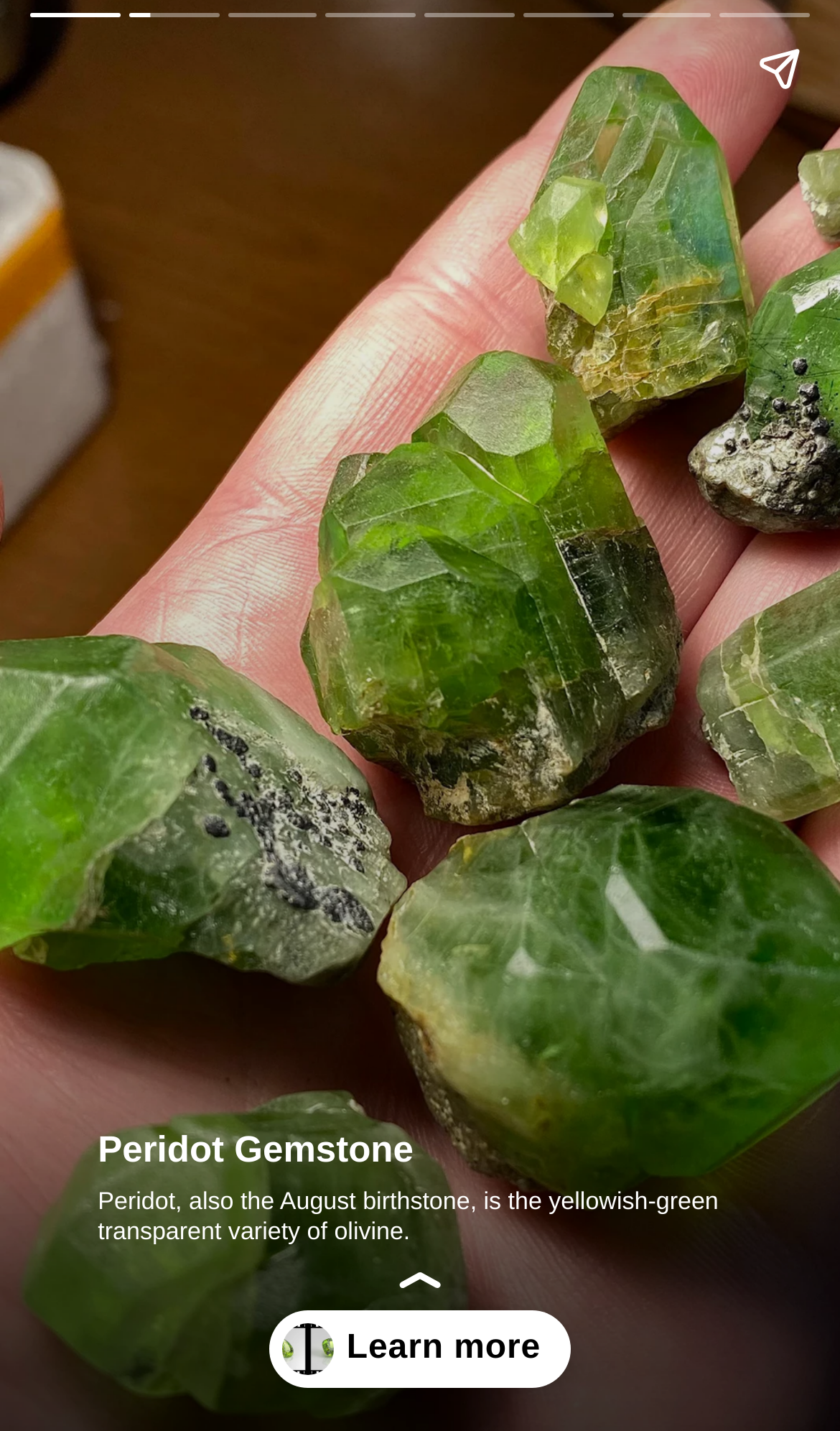Please answer the following question as detailed as possible based on the image: 
What is the purpose of the 'Share story' button?

The button is labeled 'Share story', suggesting its purpose is to allow users to share a story or content with others.